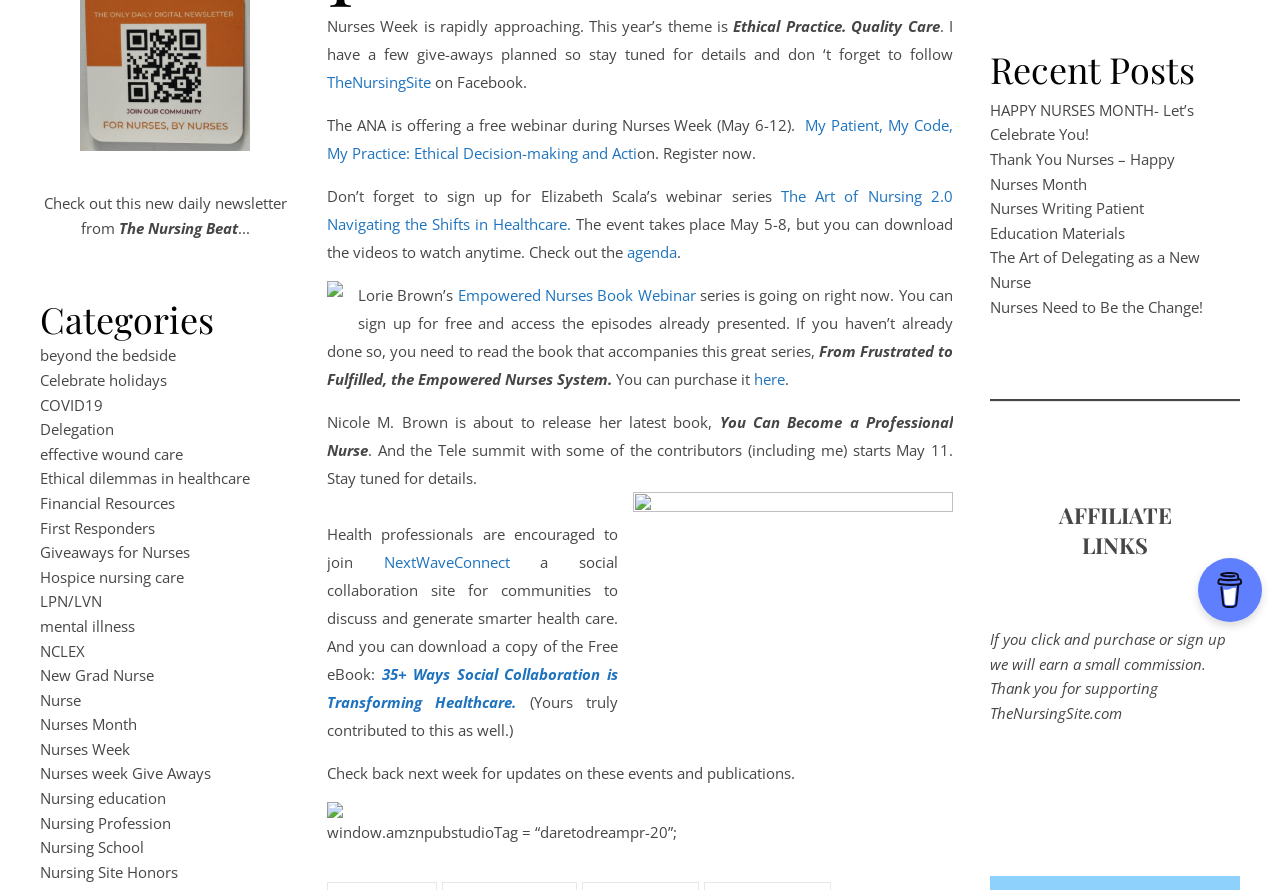Find the bounding box coordinates corresponding to the UI element with the description: "parent_node: window.amznpubstudioTag = “daretodreampr-20”;". The coordinates should be formatted as [left, top, right, bottom], with values as floats between 0 and 1.

[0.255, 0.901, 0.745, 0.946]